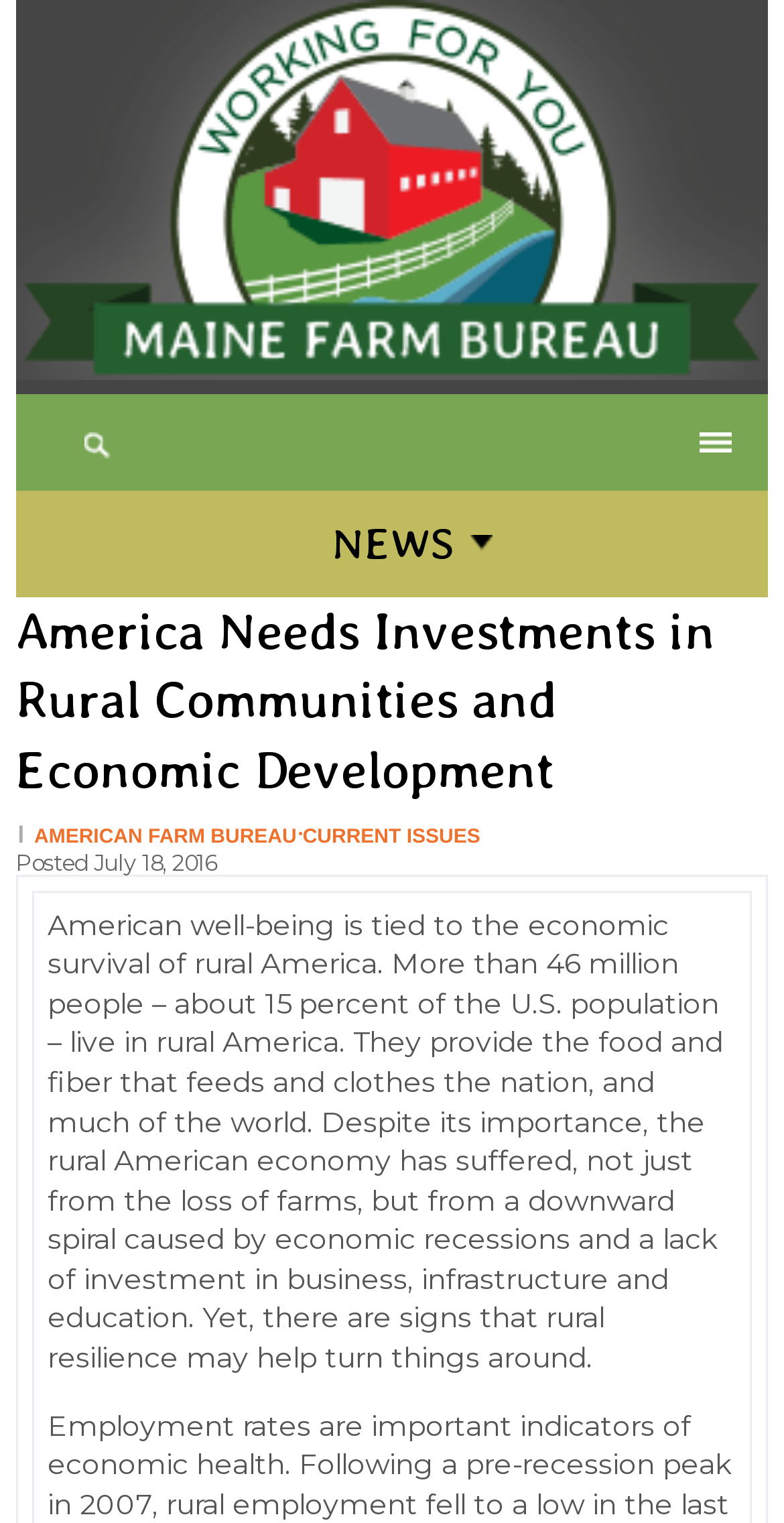Based on the image, provide a detailed response to the question:
What is the category of the news article?

The category is inferred from the heading 'America Needs Investments in Rural Communities and Economic Development' which is a subheading under the 'NEWS' category.